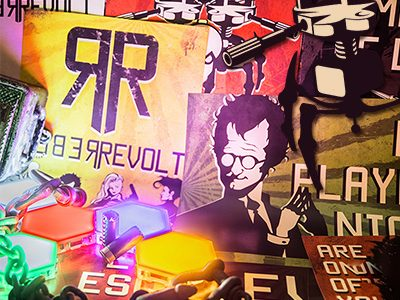Please answer the following question using a single word or phrase: 
What type of experience does the game 'Rebel Revolt' offer?

escape room